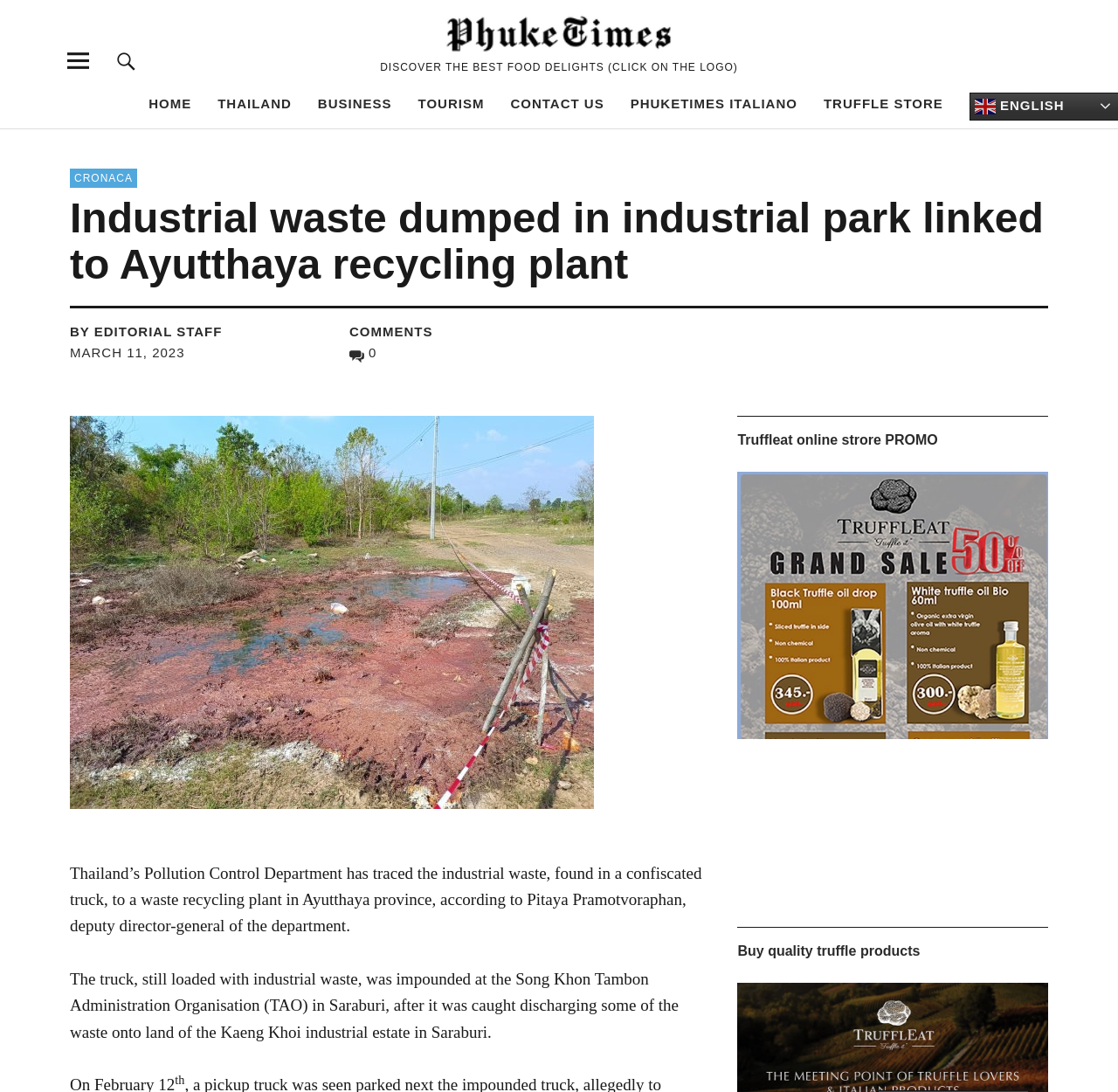Determine the bounding box coordinates of the UI element that matches the following description: "PHUKETIMES ITALIANO". The coordinates should be four float numbers between 0 and 1 in the format [left, top, right, bottom].

[0.564, 0.088, 0.713, 0.101]